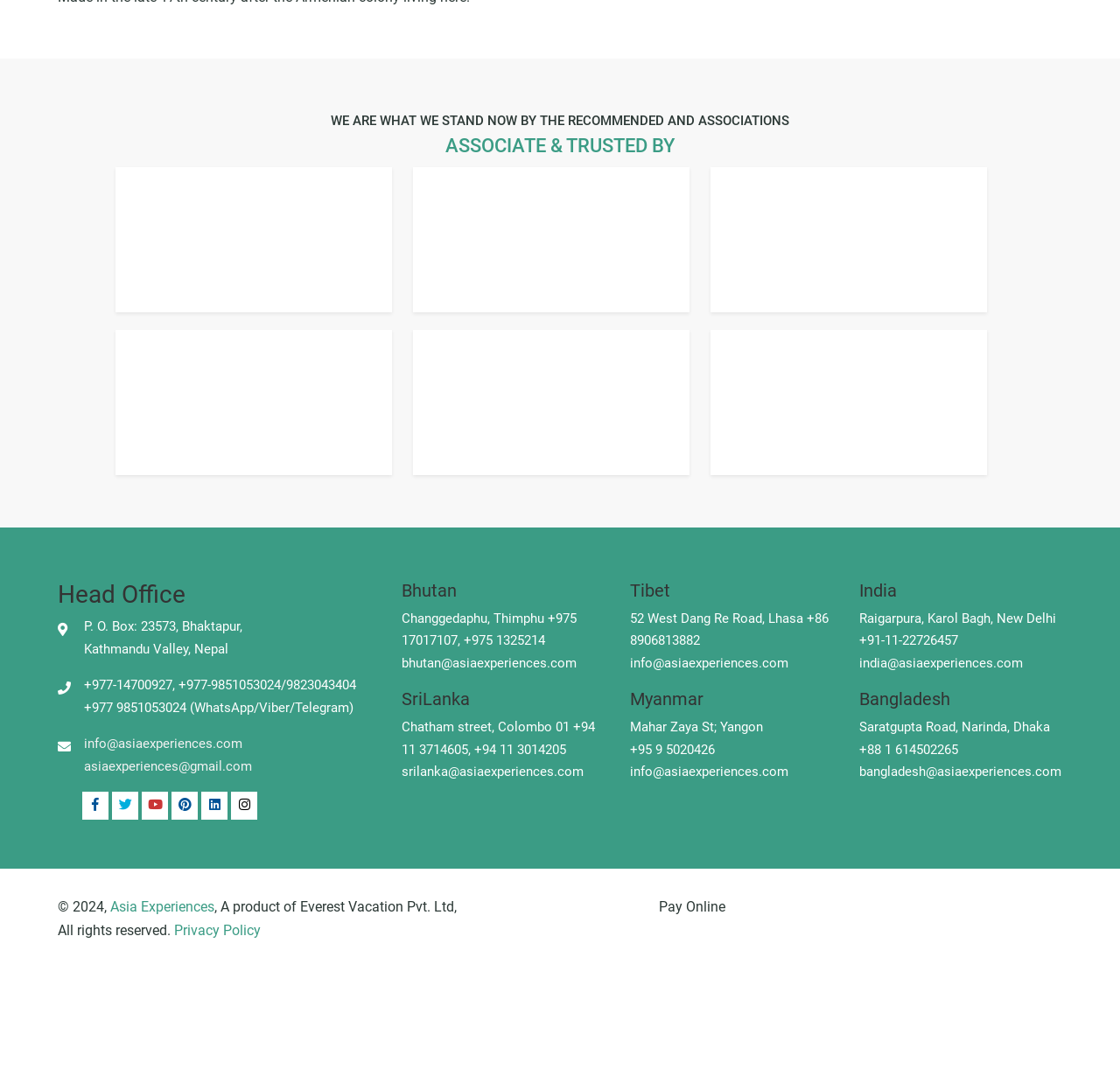Identify the bounding box of the HTML element described here: "aria-label="Linked In"". Provide the coordinates as four float numbers between 0 and 1: [left, top, right, bottom].

[0.153, 0.736, 0.177, 0.762]